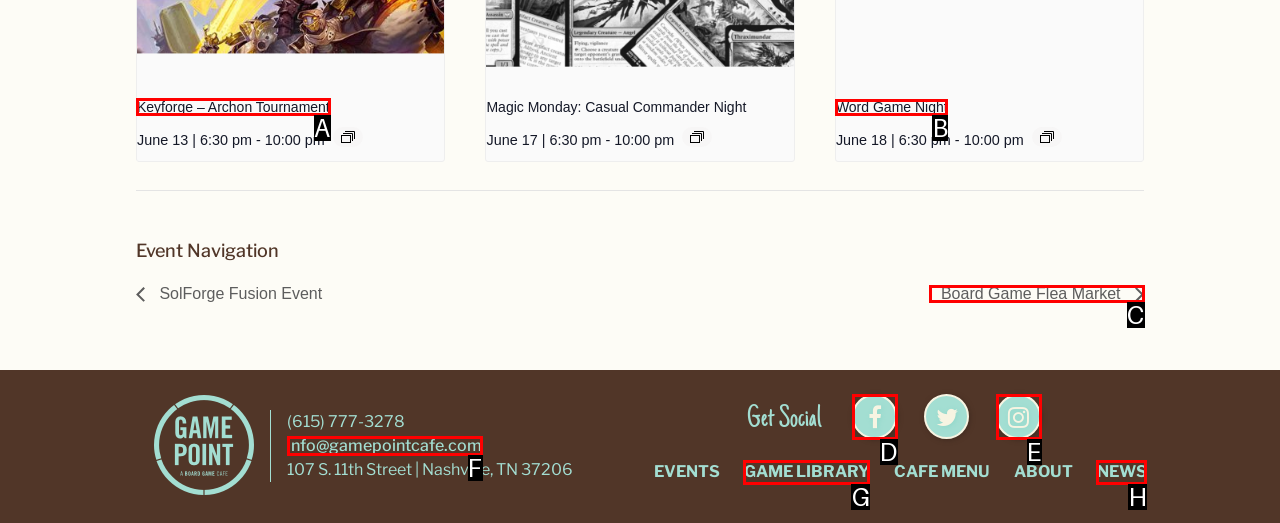Identify the letter of the UI element you should interact with to perform the task: Click on the 'Keyforge – Archon Tournament' event
Reply with the appropriate letter of the option.

A